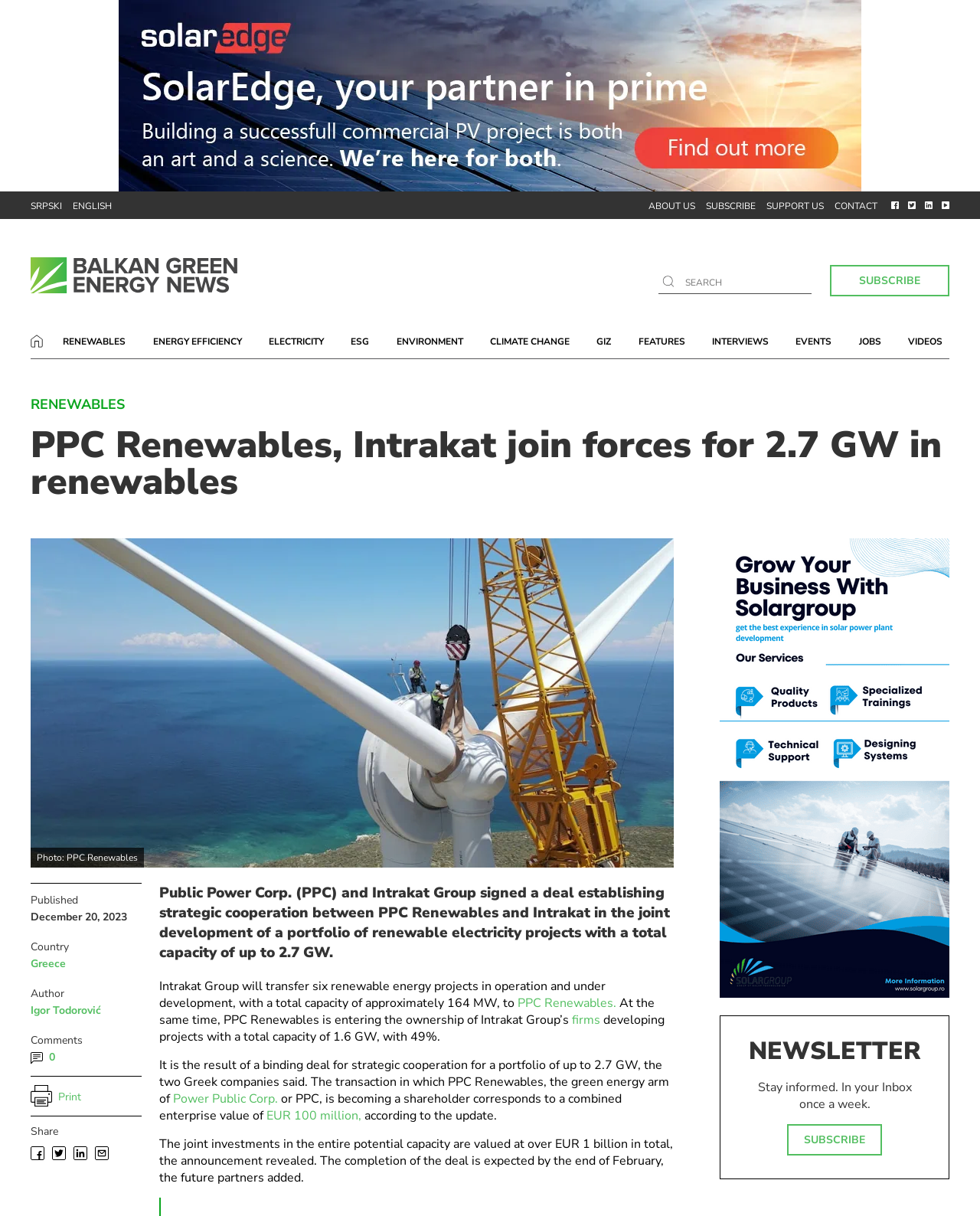Select the bounding box coordinates of the element I need to click to carry out the following instruction: "View the PPC Renewables and Intrakat joint project".

[0.162, 0.726, 0.688, 0.792]